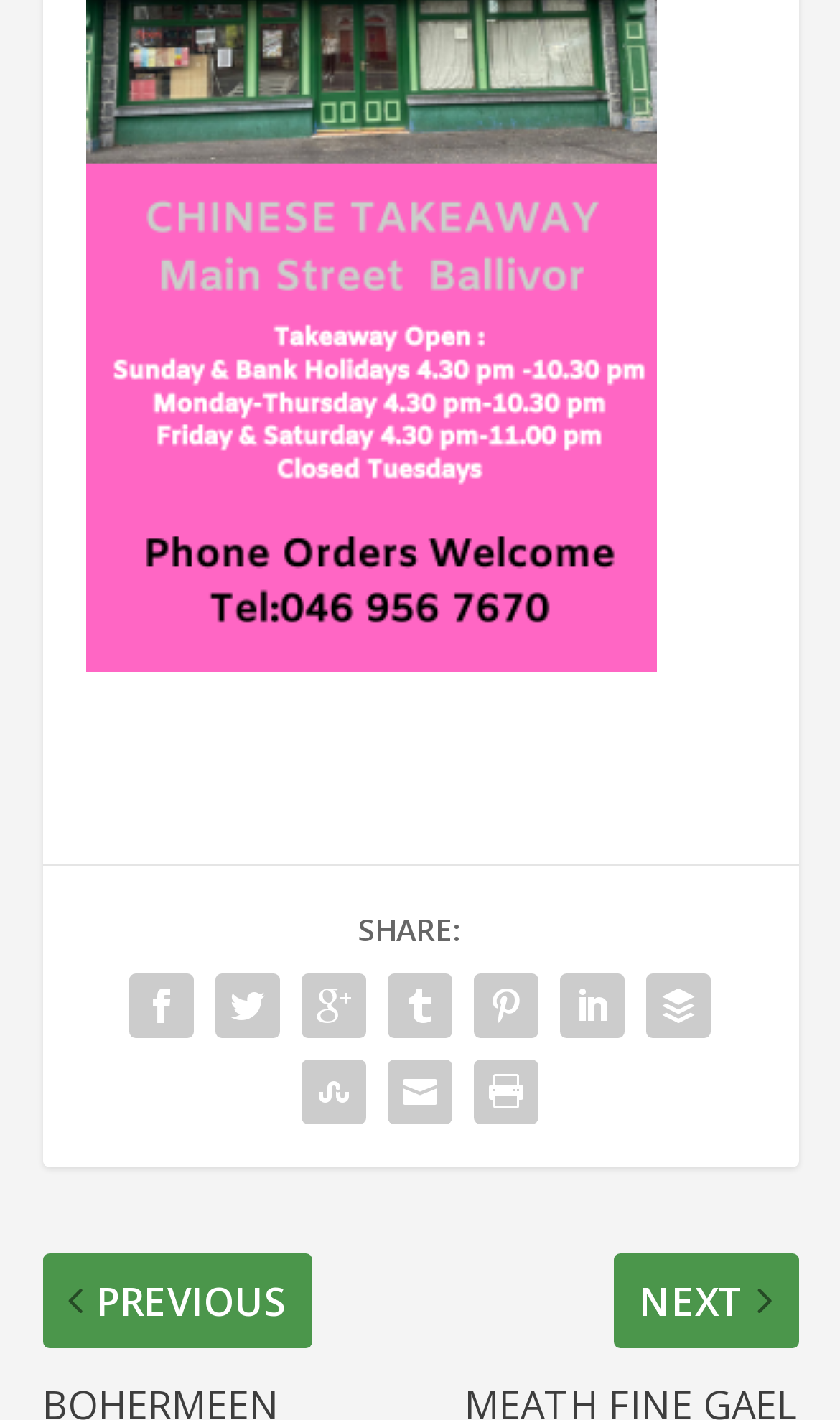Provide a brief response in the form of a single word or phrase:
Is there a link at the top-left corner of the page?

Yes